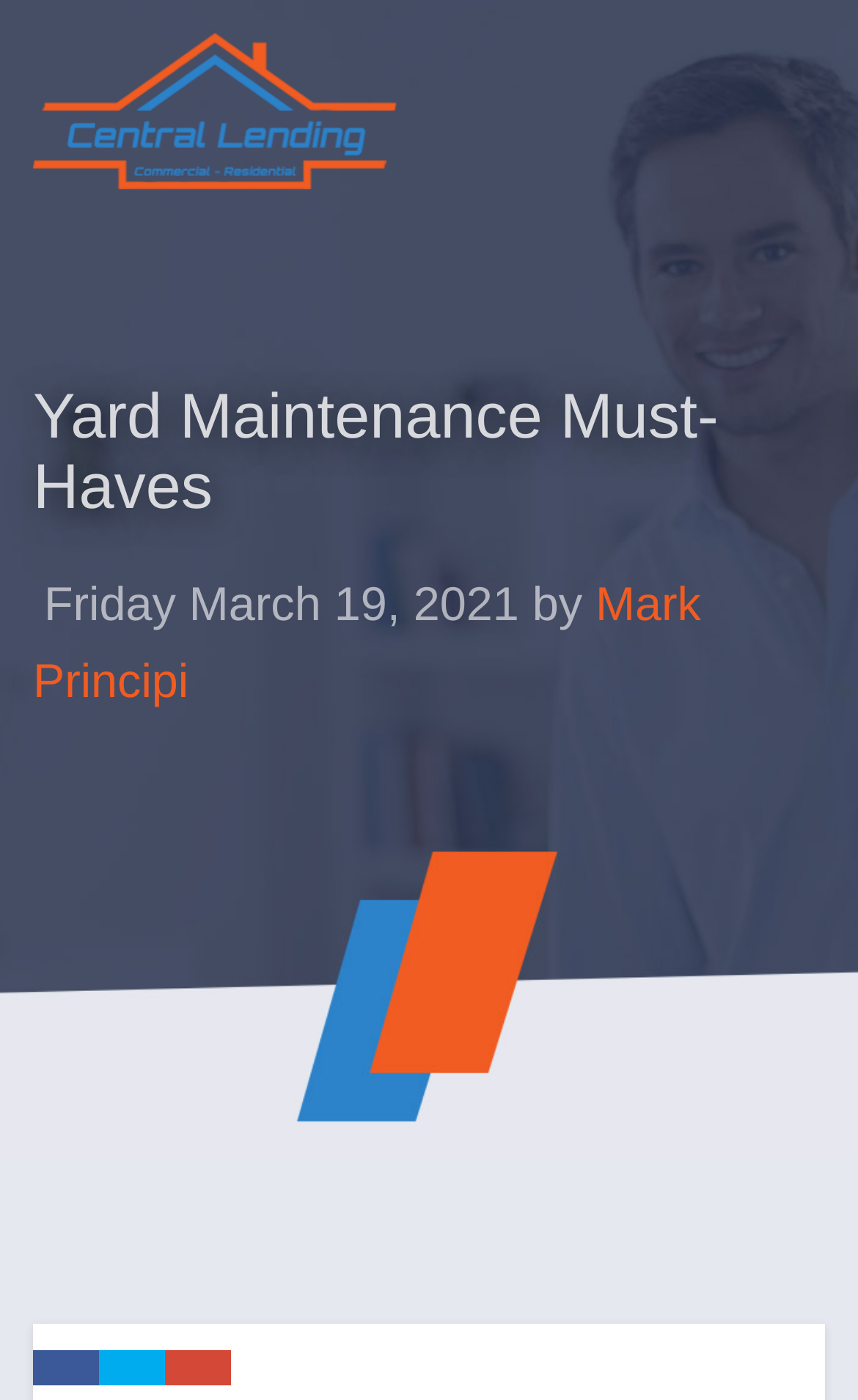Who is the author of the article?
Please answer the question as detailed as possible based on the image.

The author of the article can be found by looking at the link element with the text 'Mark Principi' which appears twice on the page, once as a standalone link and once as part of the article metadata.